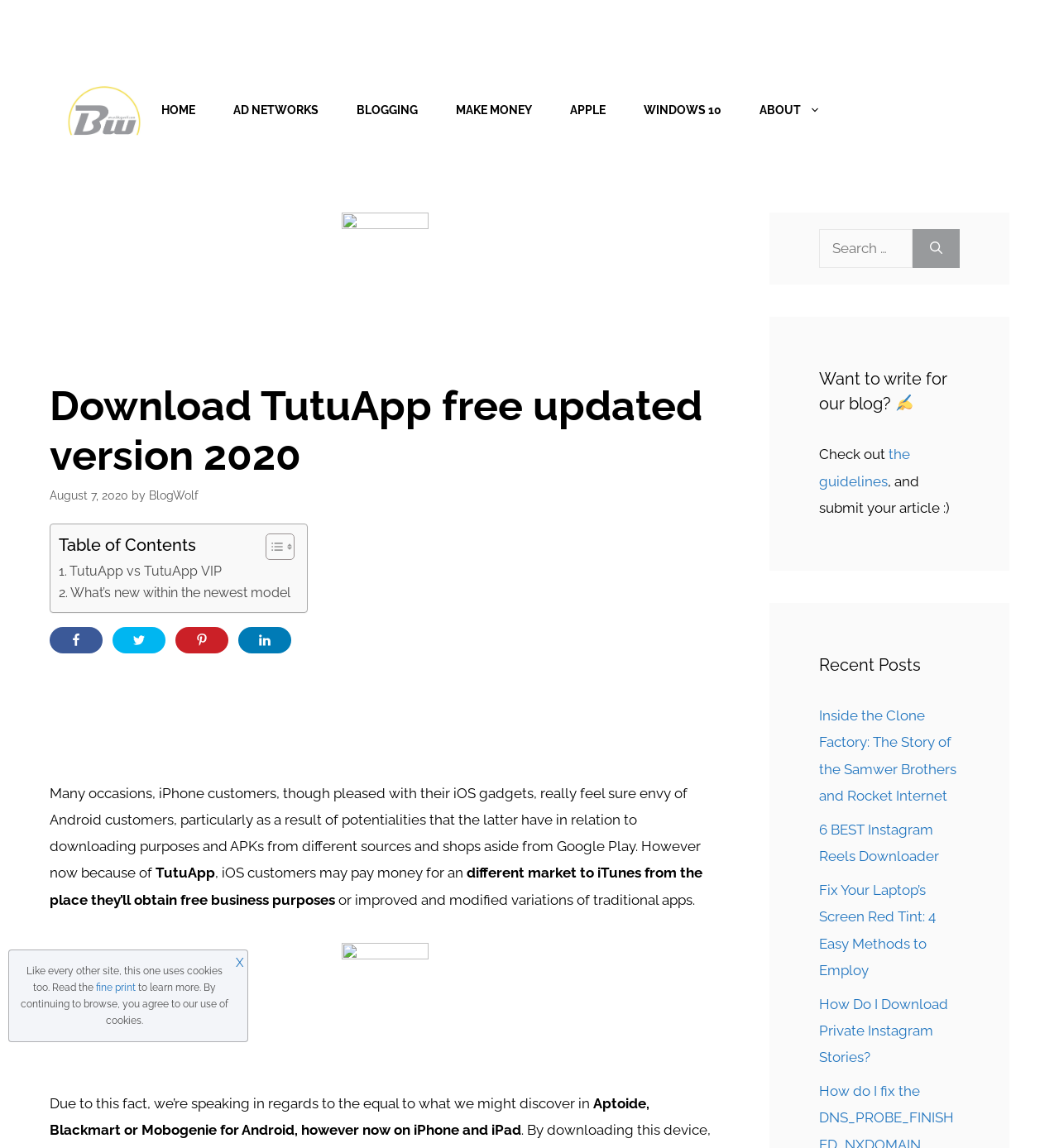Pinpoint the bounding box coordinates of the clickable area necessary to execute the following instruction: "Share on Facebook". The coordinates should be given as four float numbers between 0 and 1, namely [left, top, right, bottom].

[0.047, 0.546, 0.097, 0.569]